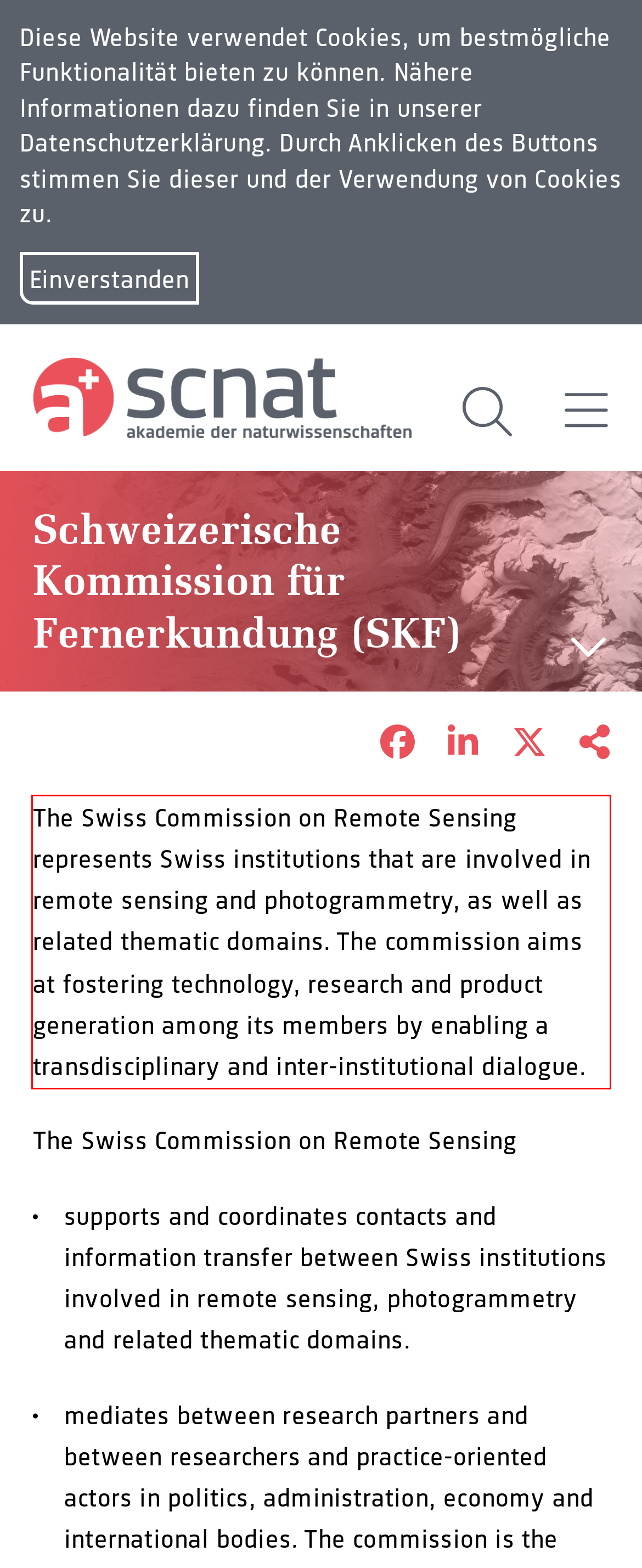Perform OCR on the text inside the red-bordered box in the provided screenshot and output the content.

The Swiss Commission on Remote Sensing represents Swiss institutions that are involved in remote sensing and photogrammetry, as well as related thematic domains. The commission aims at fostering technology, research and product generation among its members by enabling a transdisciplinary and inter-institutional dialogue.